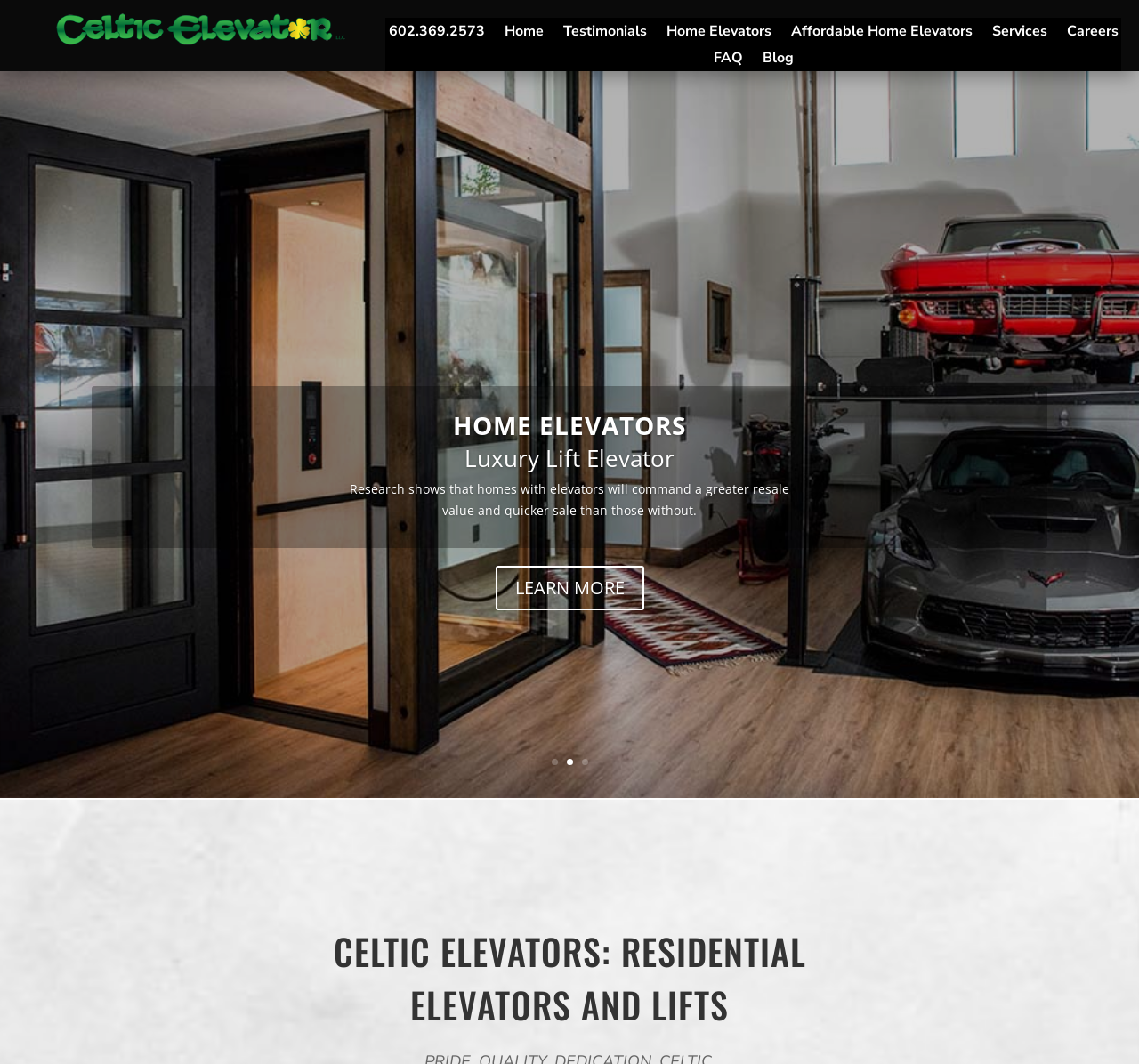Write an extensive caption that covers every aspect of the webpage.

The webpage is about Celtic Elevator, a company that specializes in home elevators. At the top left of the page, there is a link to the company's homepage. Next to it, there is a phone number link, followed by a series of links to different sections of the website, including Testimonials, Home Elevators, Affordable Home Elevators, Services, Careers, FAQ, and Blog.

Below the navigation links, there is a table that takes up most of the page. The table has two main sections. The first section has a heading that reads "HOME ELEVATORS" and a link with the same text. Below the heading, there is a subheading that reads "Luxury Lift Elevator". There are two paragraphs of text that discuss the benefits of having a home elevator, including increased resale value and quicker sale.

To the right of the text, there is a link that reads "LEARN MORE 5". At the bottom of the page, there are three links labeled "1", "2", and "3", which may be pagination links. Finally, there are two headings at the very bottom of the page, one that reads "CELTIC ELEVATORS: RESIDENTIAL ELEVATORS AND LIFTS" and another that is empty.